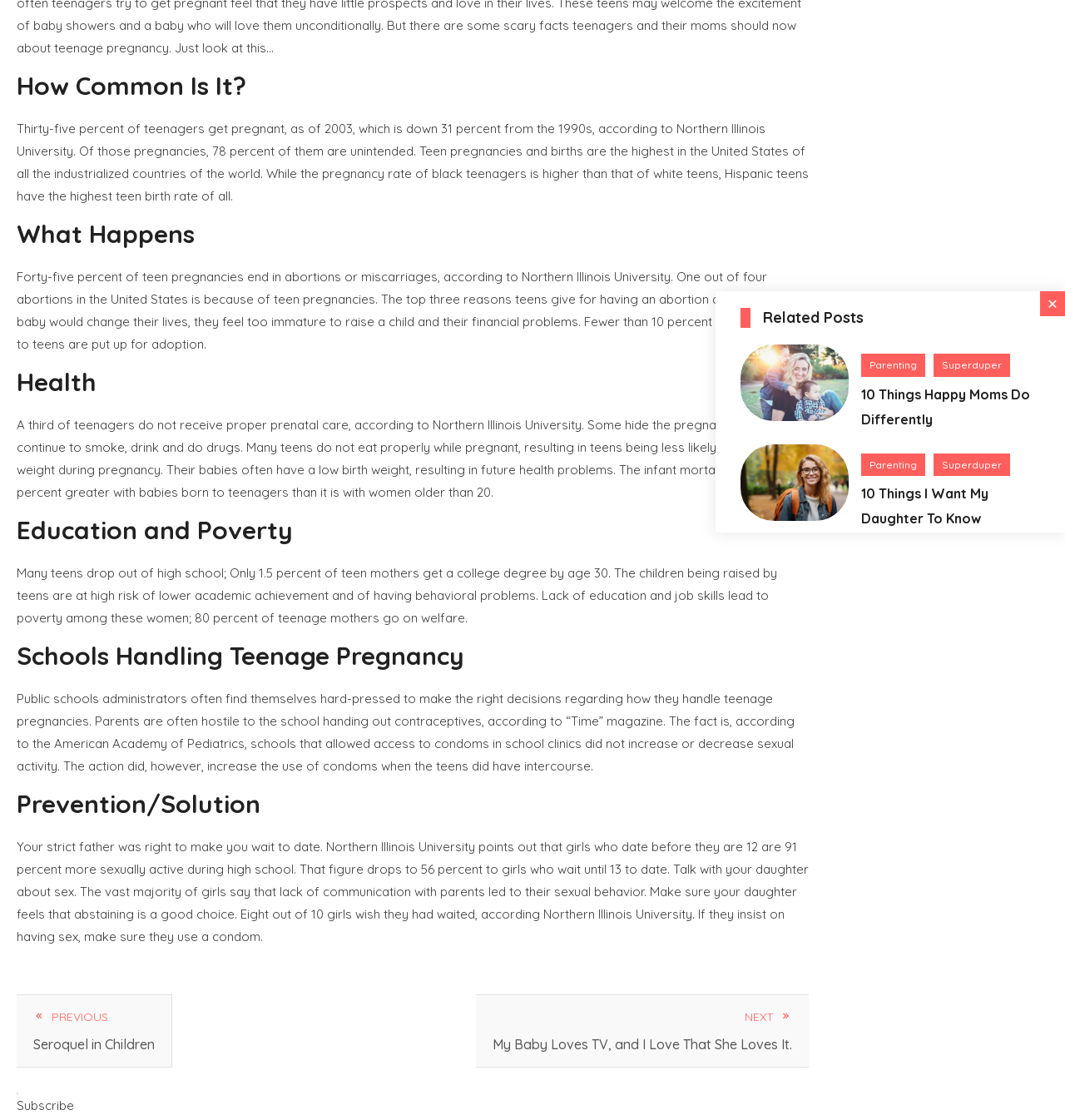Identify the bounding box coordinates for the UI element described by the following text: "Superduper". Provide the coordinates as four float numbers between 0 and 1, in the format [left, top, right, bottom].

[0.877, 0.316, 0.948, 0.336]